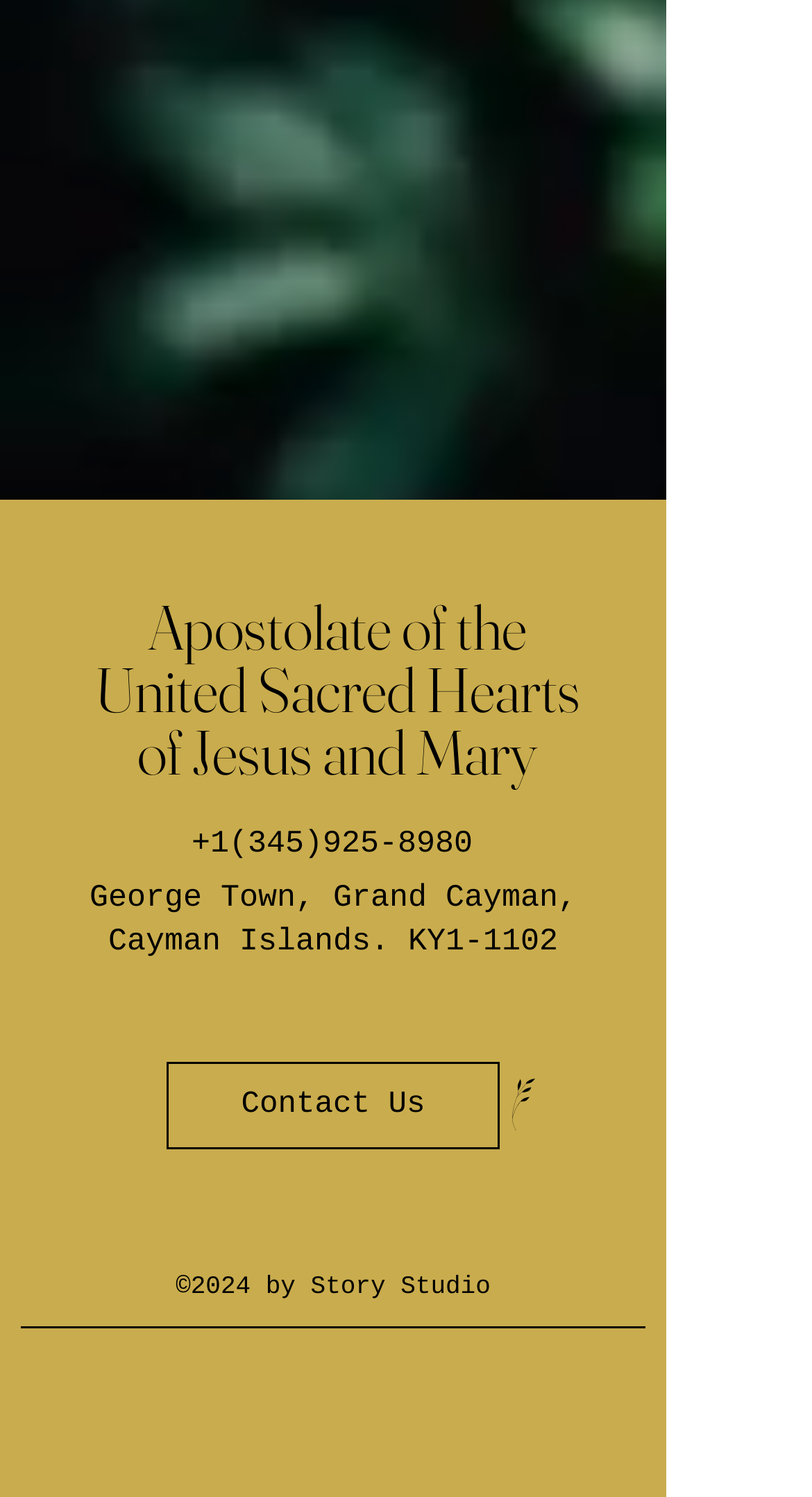Respond to the following query with just one word or a short phrase: 
Where is the apostolate located?

George Town, Grand Cayman, Cayman Islands